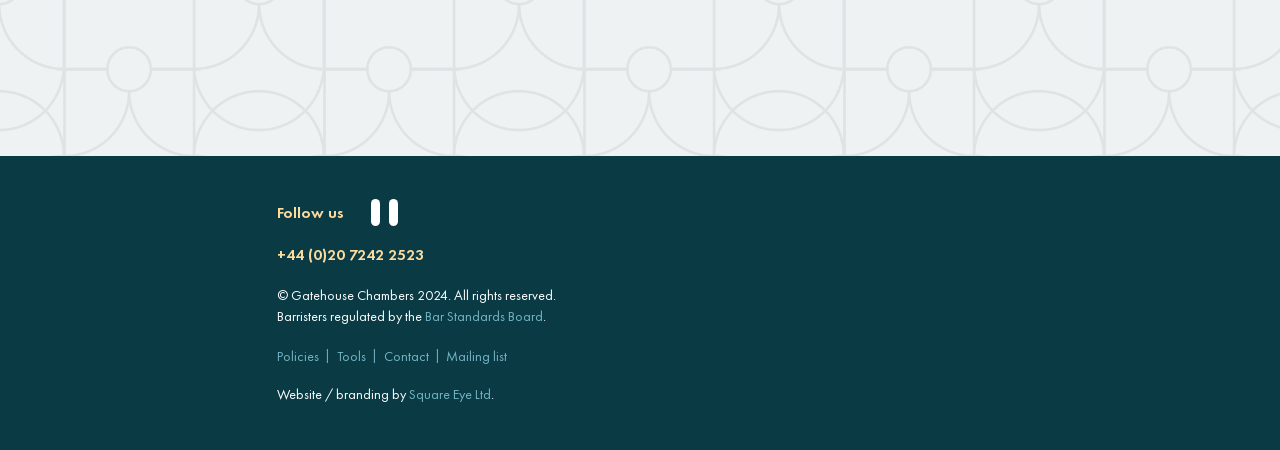What is the phone number of the chambers?
Refer to the image and respond with a one-word or short-phrase answer.

+44 (0)20 7242 2523